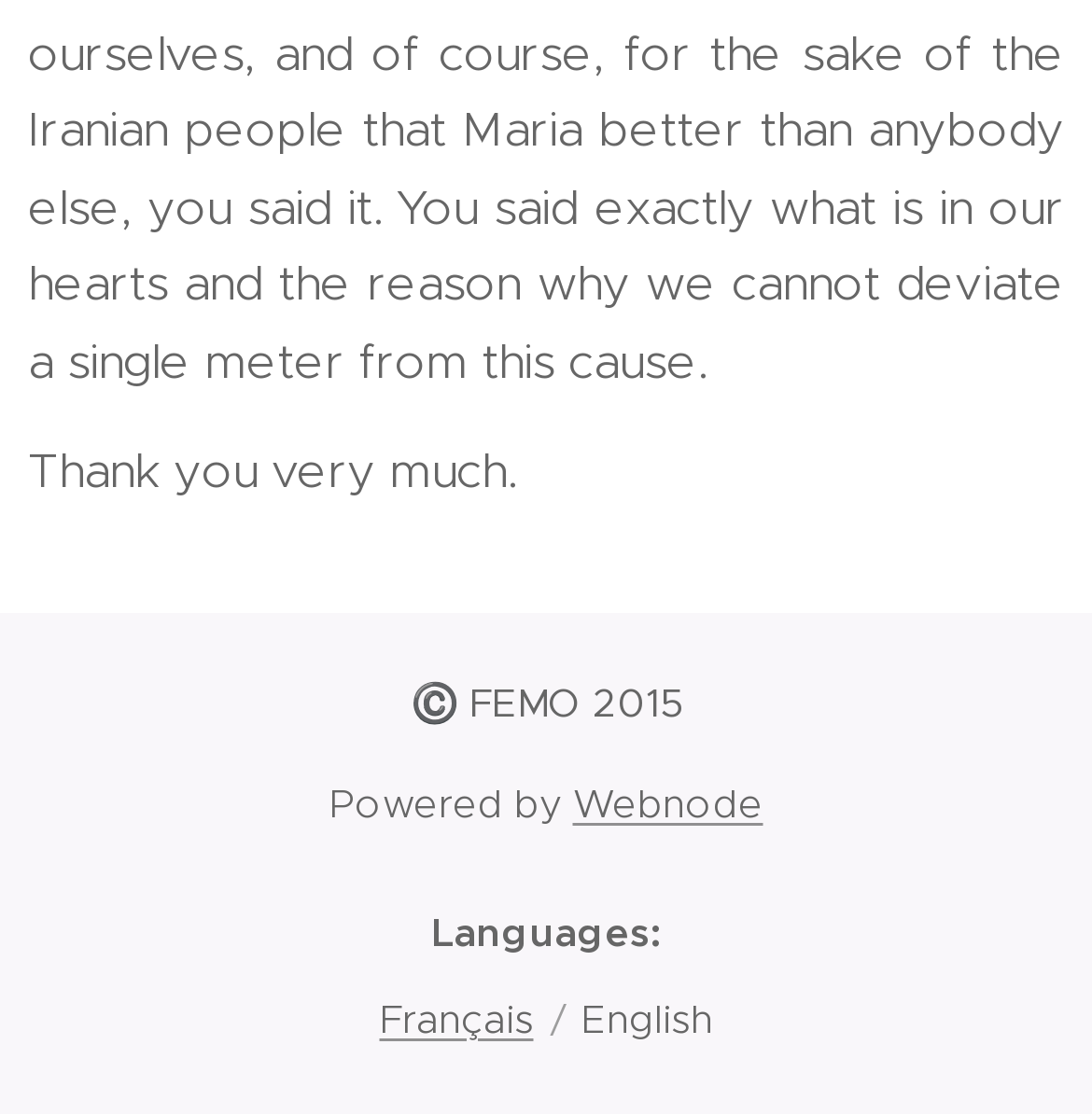What is the vertical position of the 'Languages' StaticText relative to the 'Powered by' StaticText?
Give a one-word or short phrase answer based on the image.

Above